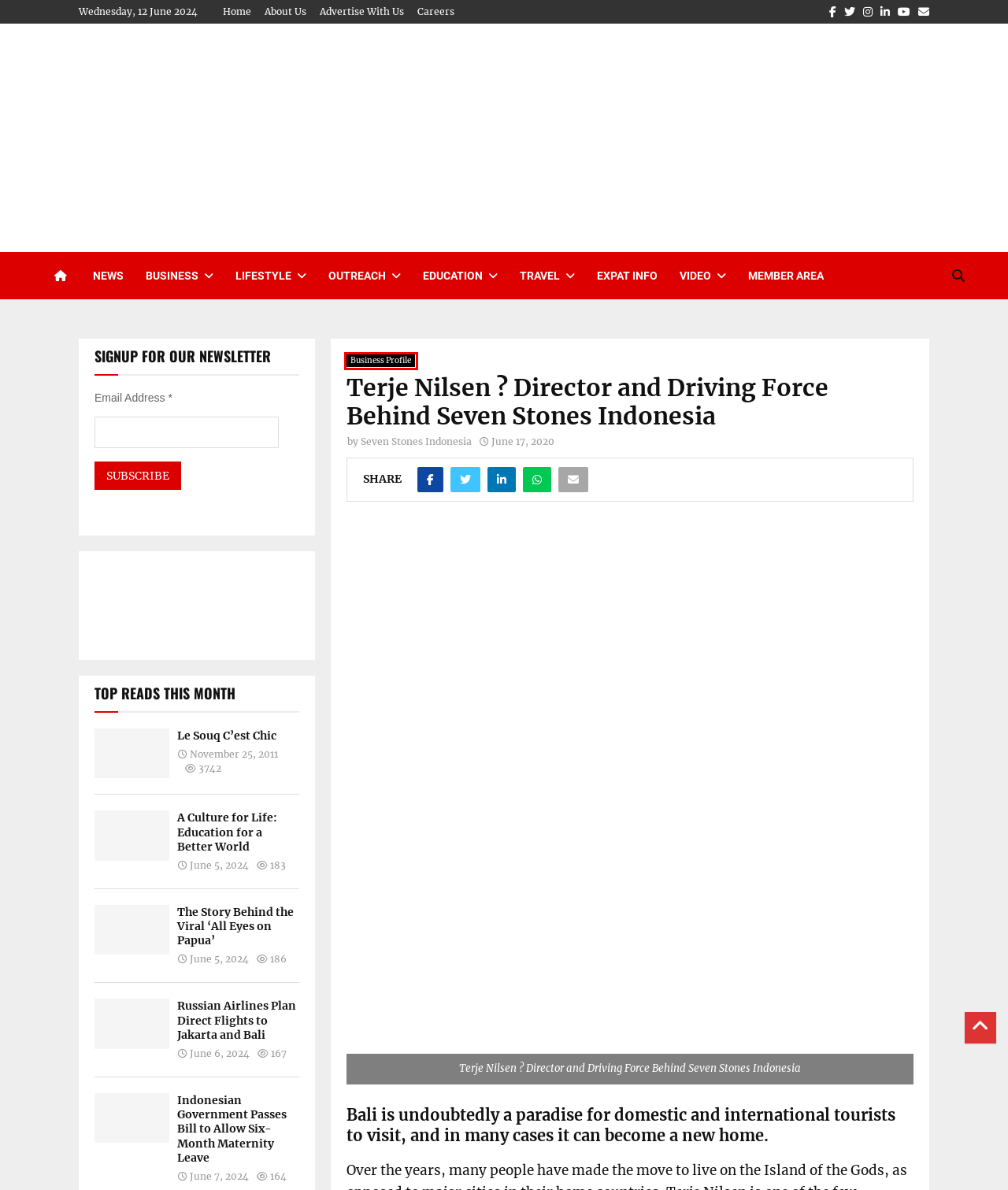Examine the screenshot of a webpage featuring a red bounding box and identify the best matching webpage description for the new page that results from clicking the element within the box. Here are the options:
A. Business Profile – Indonesia Expat
B. Indonesia Expat | Indonesia's largest expatriate readership
C. Info for Expats – Indonesia Expat
D. Advertise for Expatriates and Nationals in Indonesia
E. Russian Airlines Plan Direct Flights to Jakarta and Bali – Indonesia Expat
F. Travel – Indonesia Expat
G. Careers - Indonesia Expat
H. Seven Stones Indonesia, Author at Indonesia Expat

A